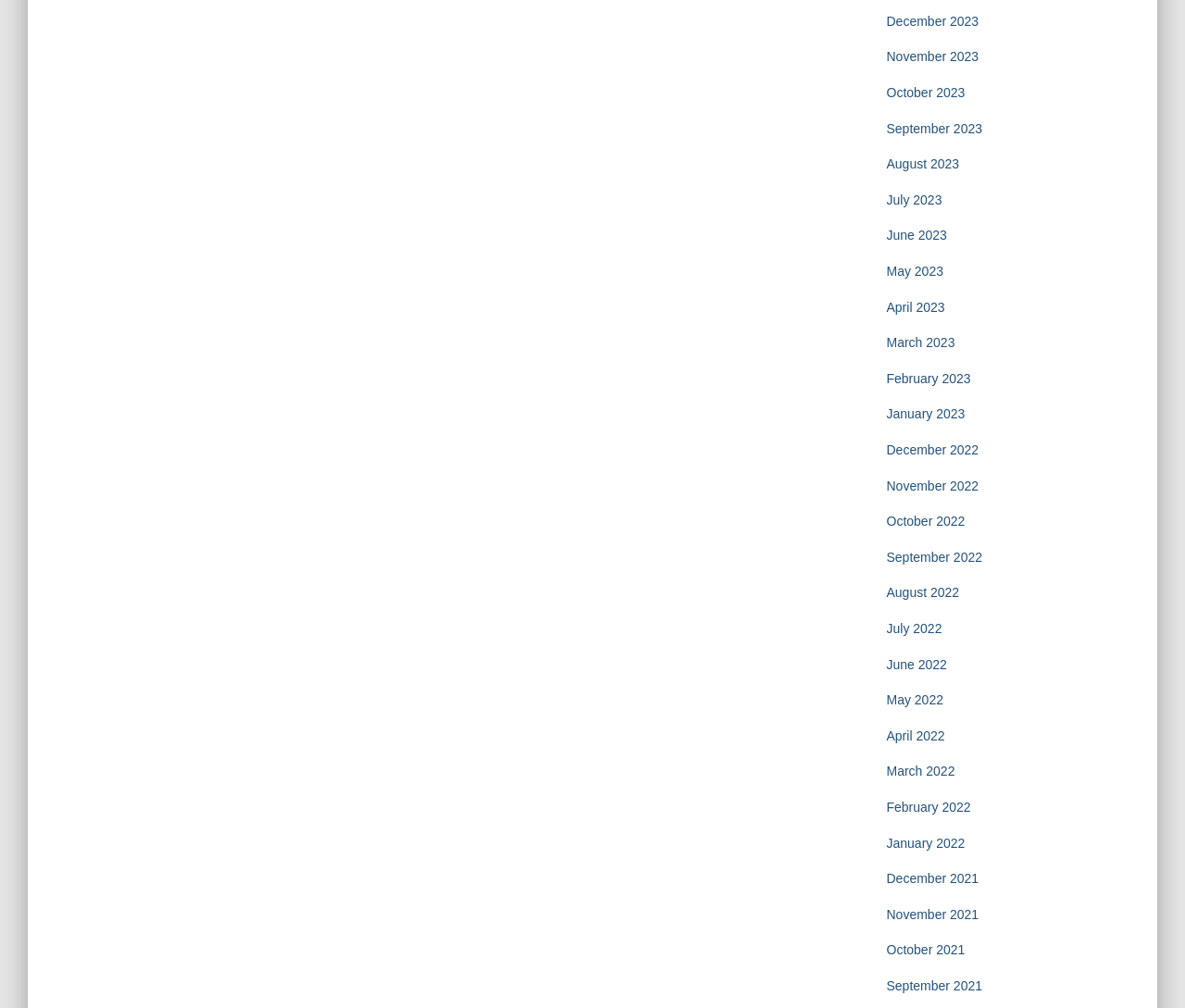Are the links on the webpage in chronological order?
Please answer the question as detailed as possible based on the image.

The links on the webpage are in chronological order, with the most recent month (December 2023) at the top and the earliest month (December 2021) at the bottom.